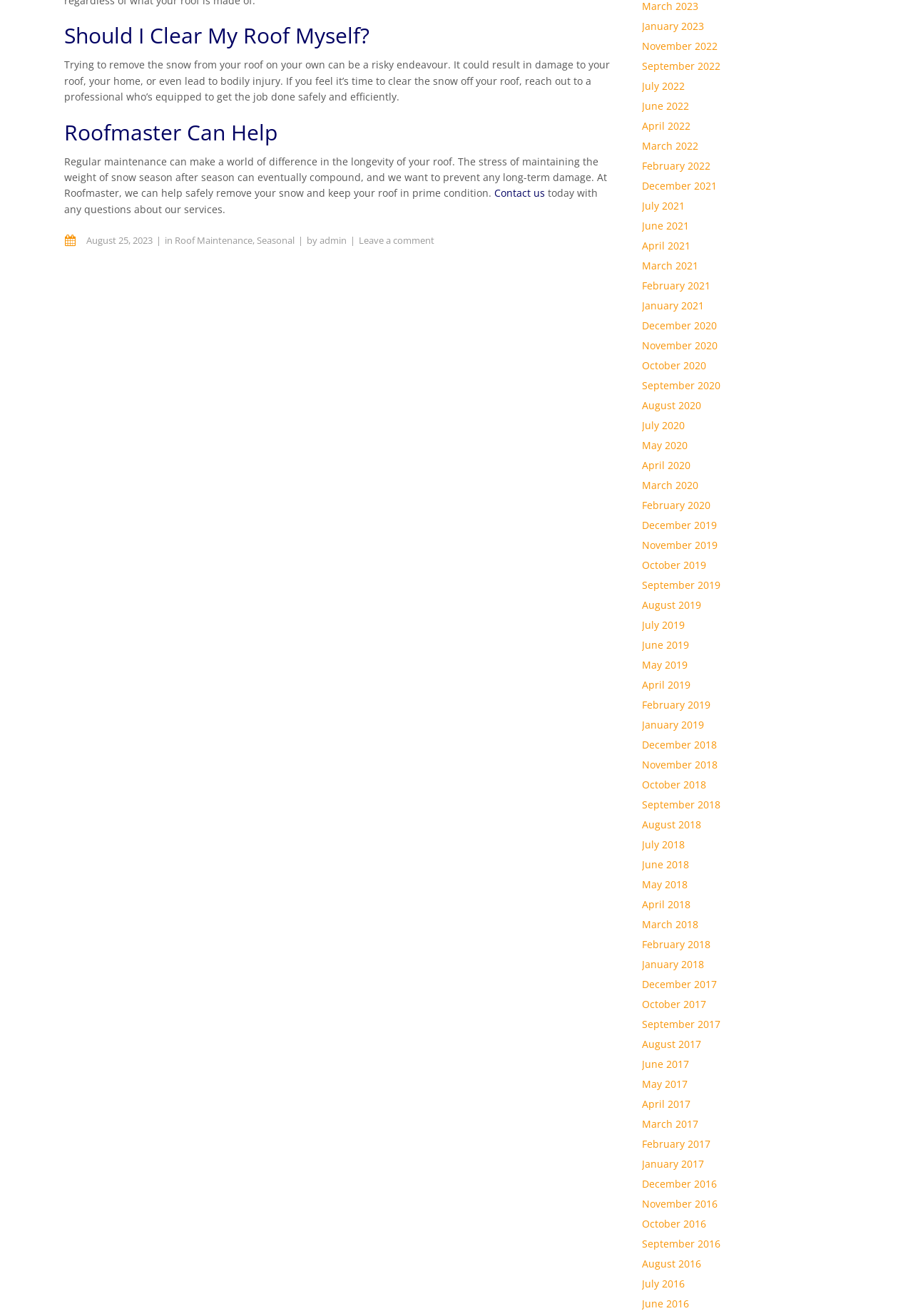Identify the bounding box coordinates for the UI element mentioned here: "October 2020". Provide the coordinates as four float values between 0 and 1, i.e., [left, top, right, bottom].

[0.703, 0.272, 0.773, 0.283]